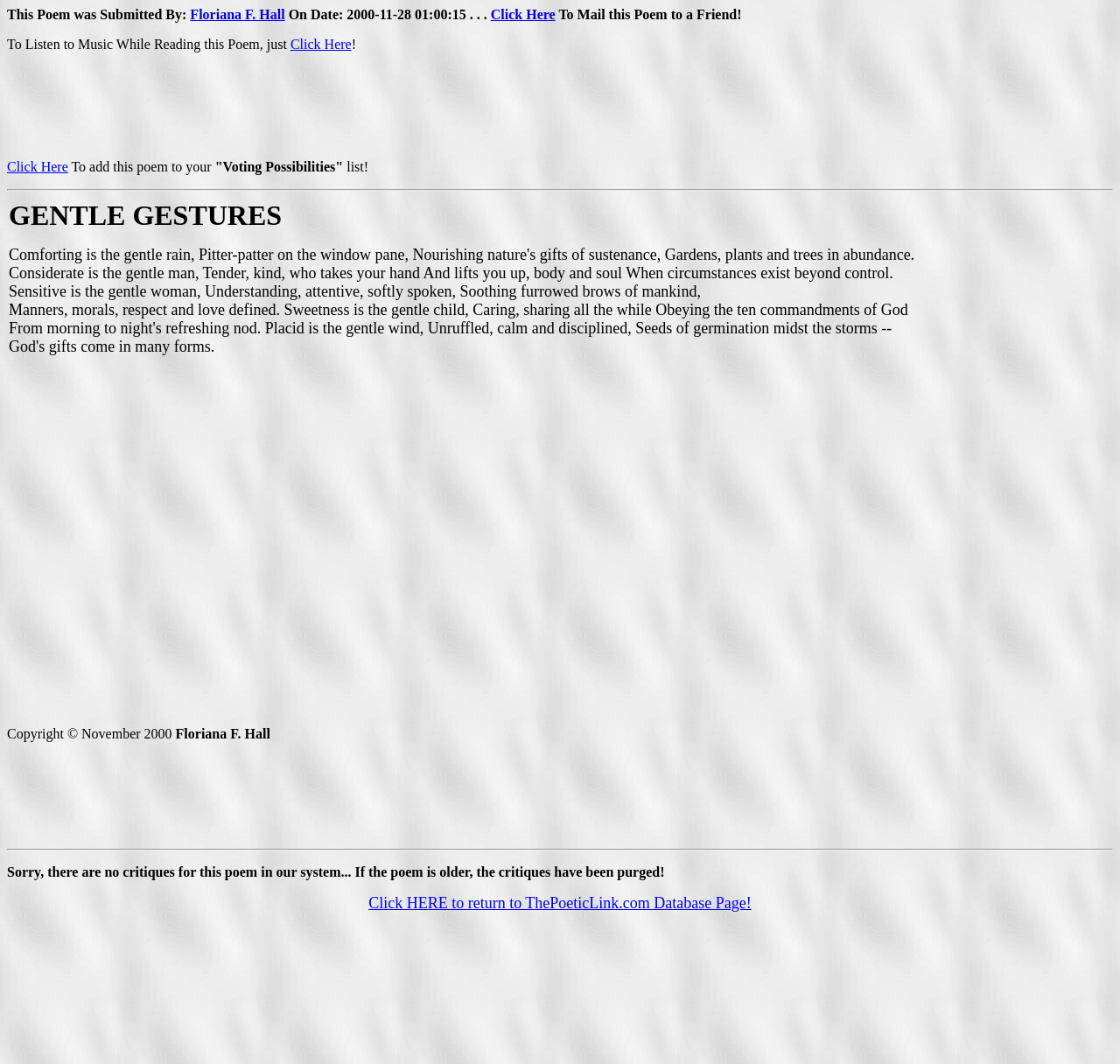Please answer the following question using a single word or phrase: 
What is the date of the poem submission?

2000-11-28 01:00:15